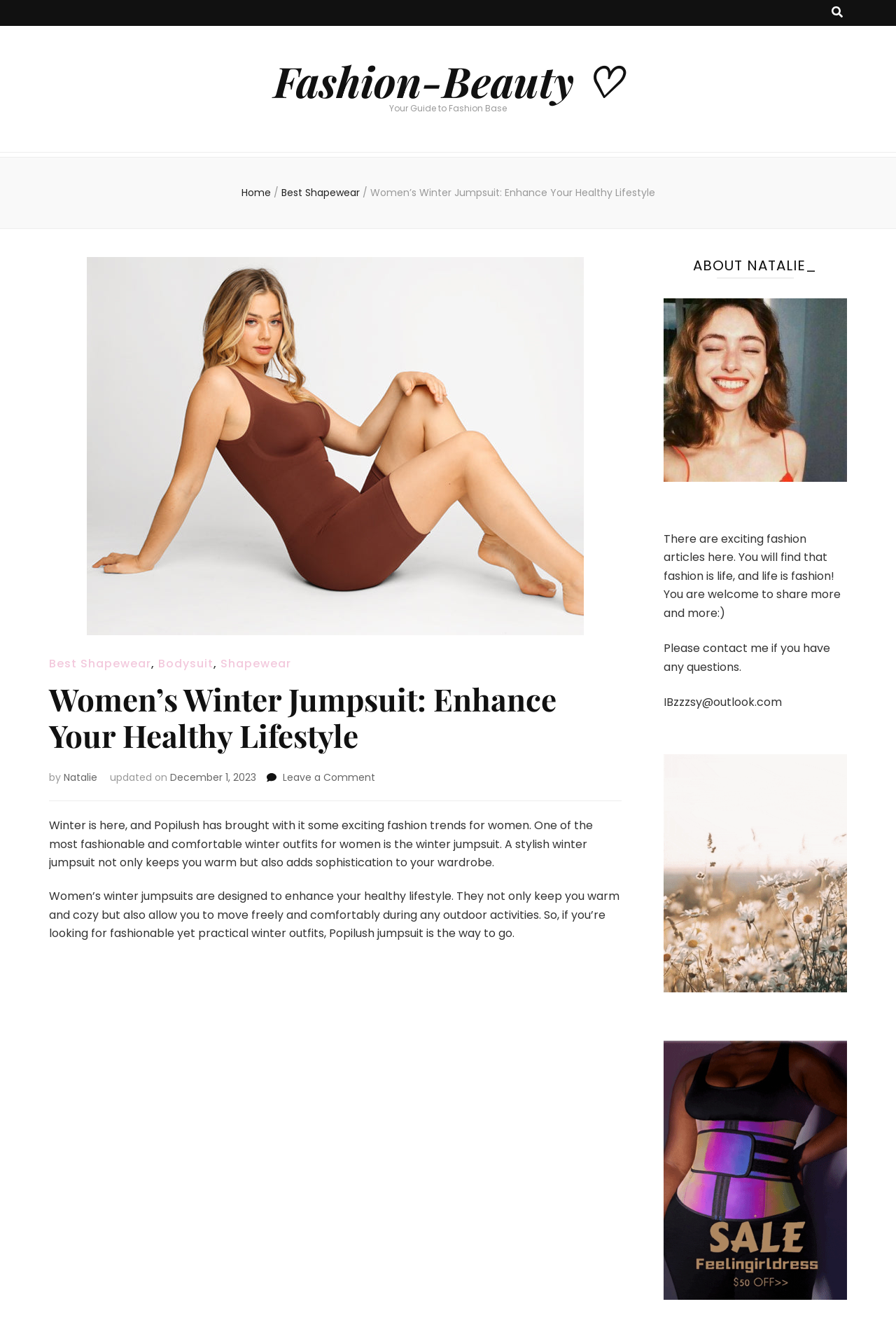Please find the bounding box for the UI element described by: "December 1, 2023December 13, 2023".

[0.19, 0.585, 0.286, 0.595]